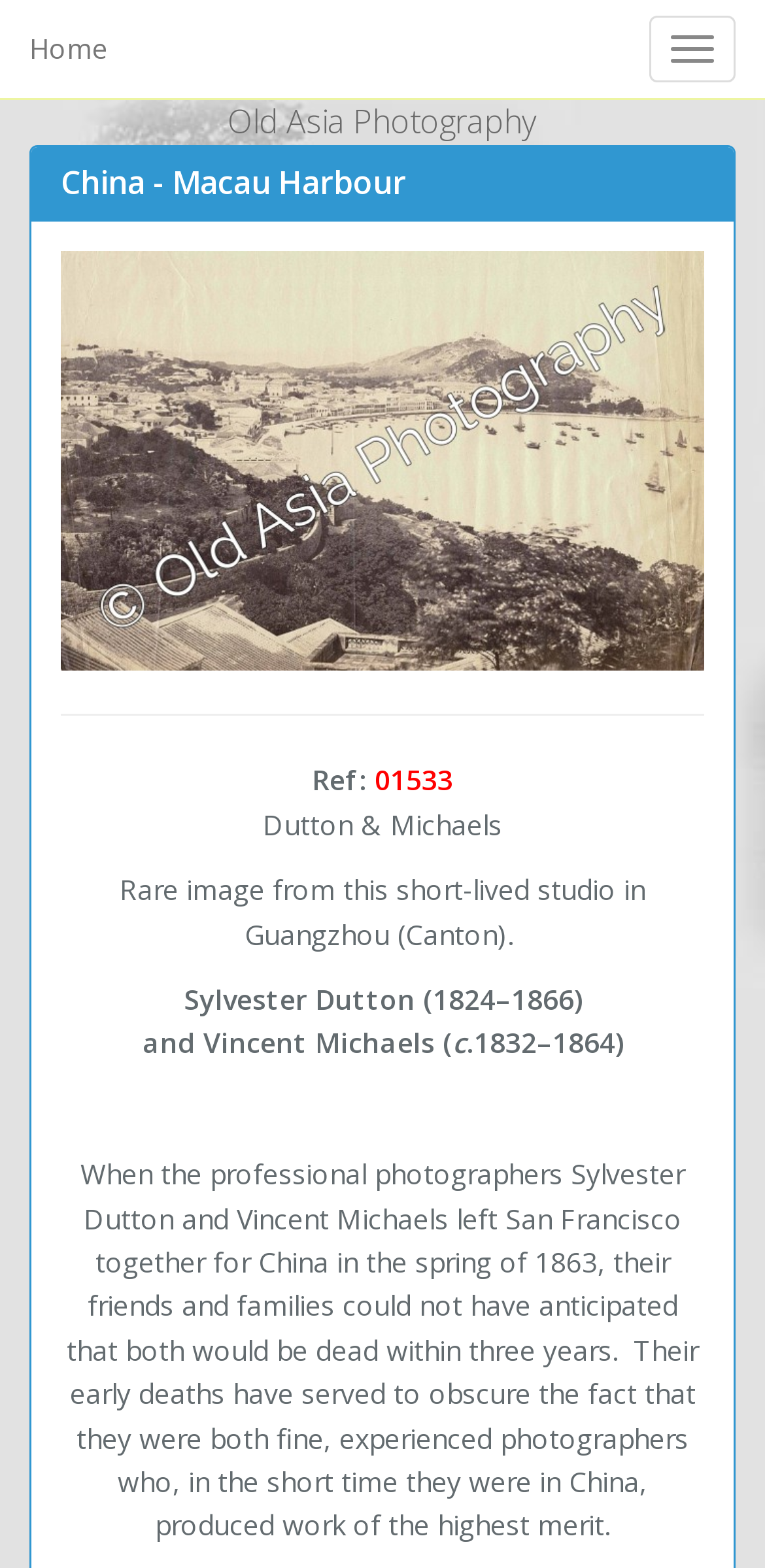Please analyze the image and give a detailed answer to the question:
Who are the photographers mentioned on the webpage?

I found the names of the photographers by reading the text on the webpage, which mentions 'Sylvester Dutton (1824–1866) and Vincent Michaels (c.1832–1864)' as the photographers.